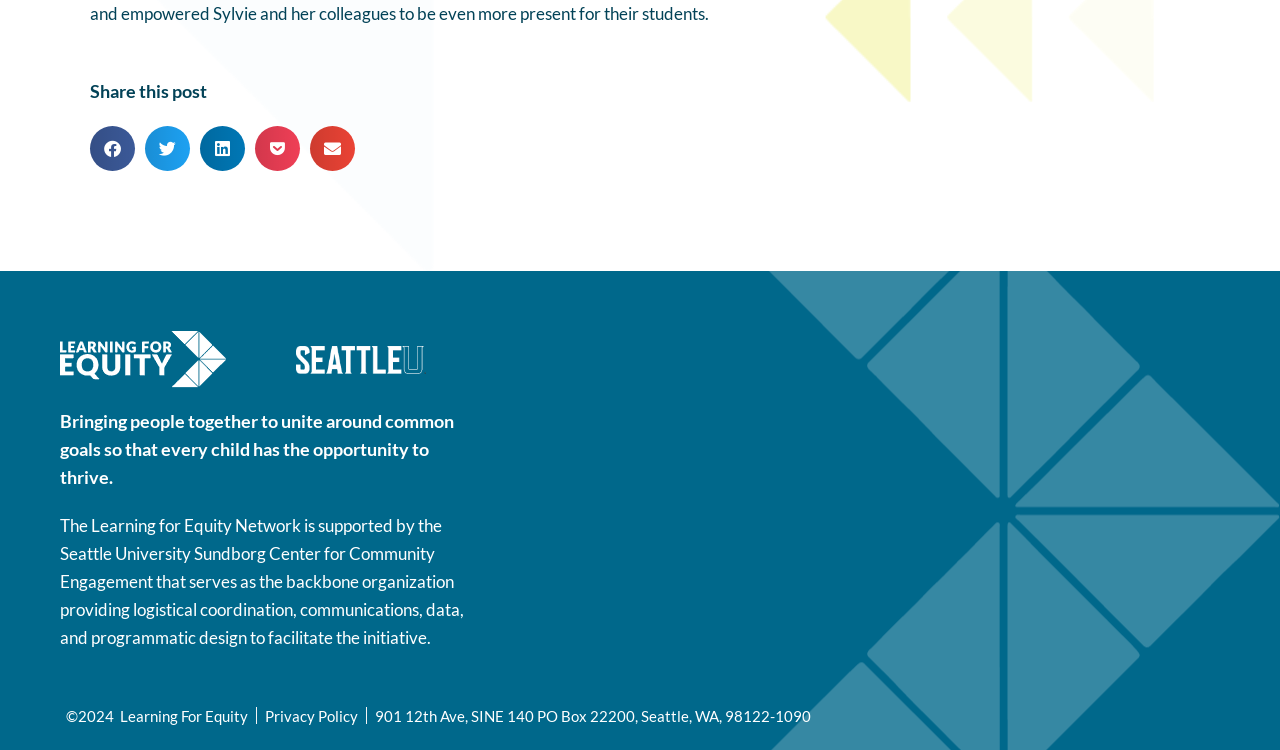What is the address of the organization?
Refer to the image and provide a concise answer in one word or phrase.

901 12th Ave, SINE 140 PO Box 22200, Seattle, WA, 98122-1090